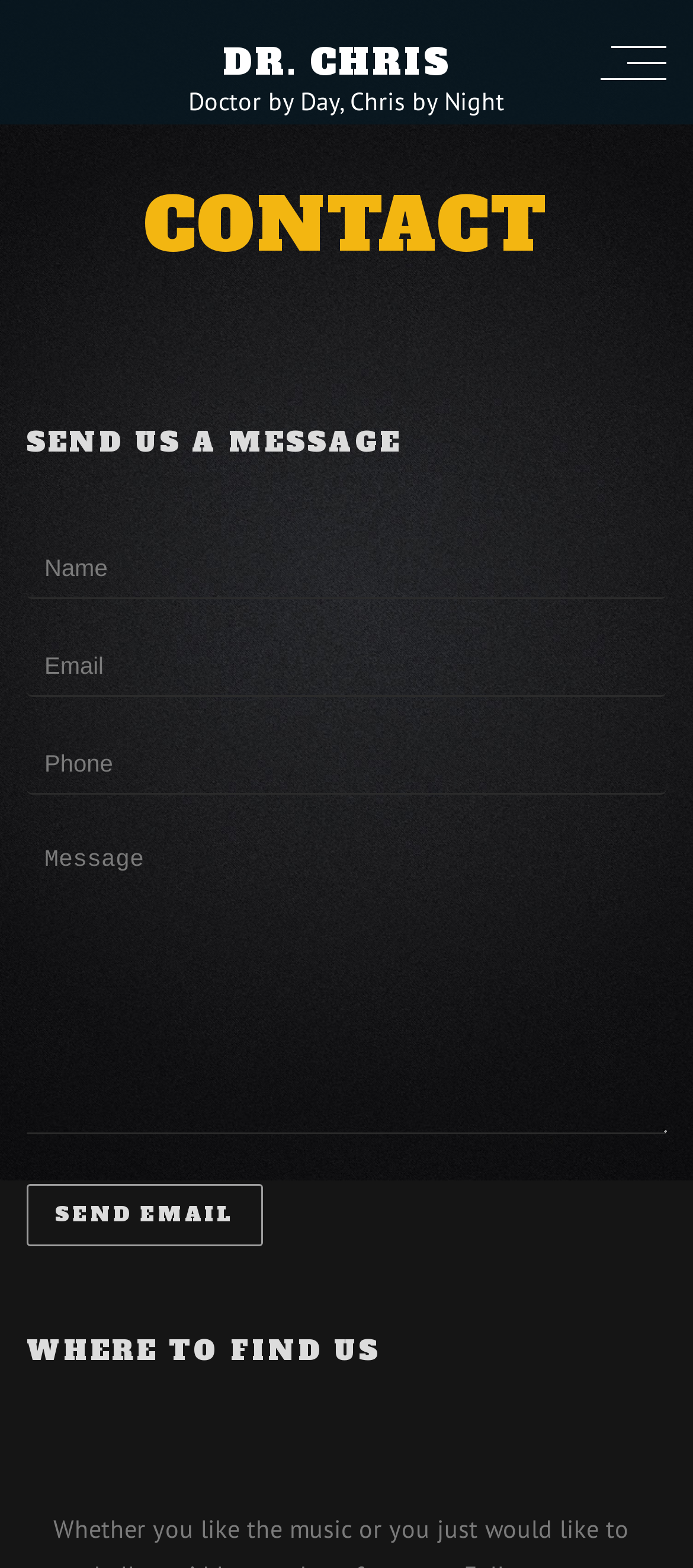Given the content of the image, can you provide a detailed answer to the question?
What are the two sections available on the webpage?

The webpage has two main sections: 'CONTACT' which allows users to send a message to Dr. Chris, and 'WHERE TO FIND US' which provides links to Dr. Chris's social media profiles.